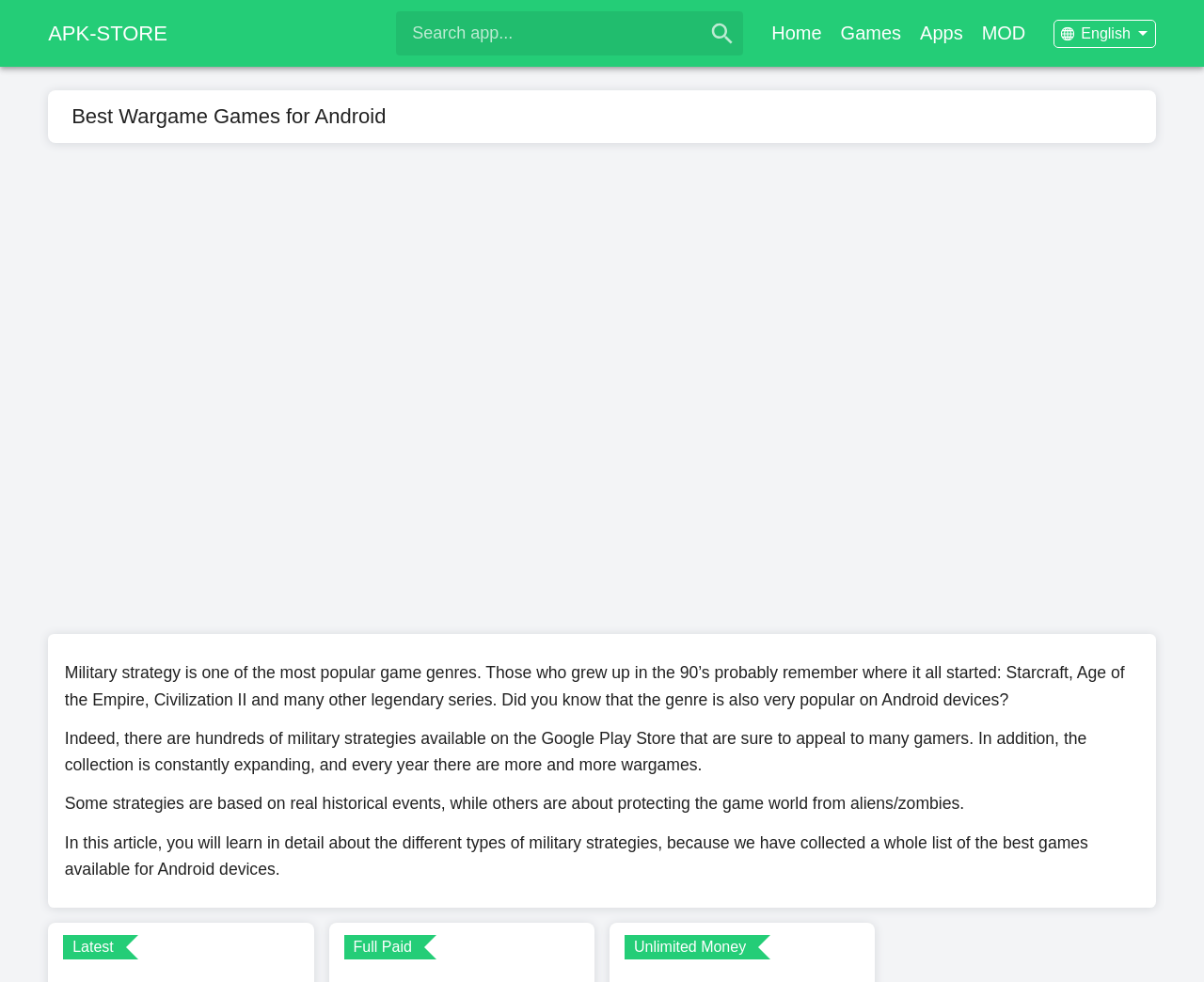What type of games are discussed on this webpage?
Using the image, elaborate on the answer with as much detail as possible.

Based on the webpage content, it is clear that the webpage is discussing Wargame Games, specifically the best Wargame Games available for Android devices.